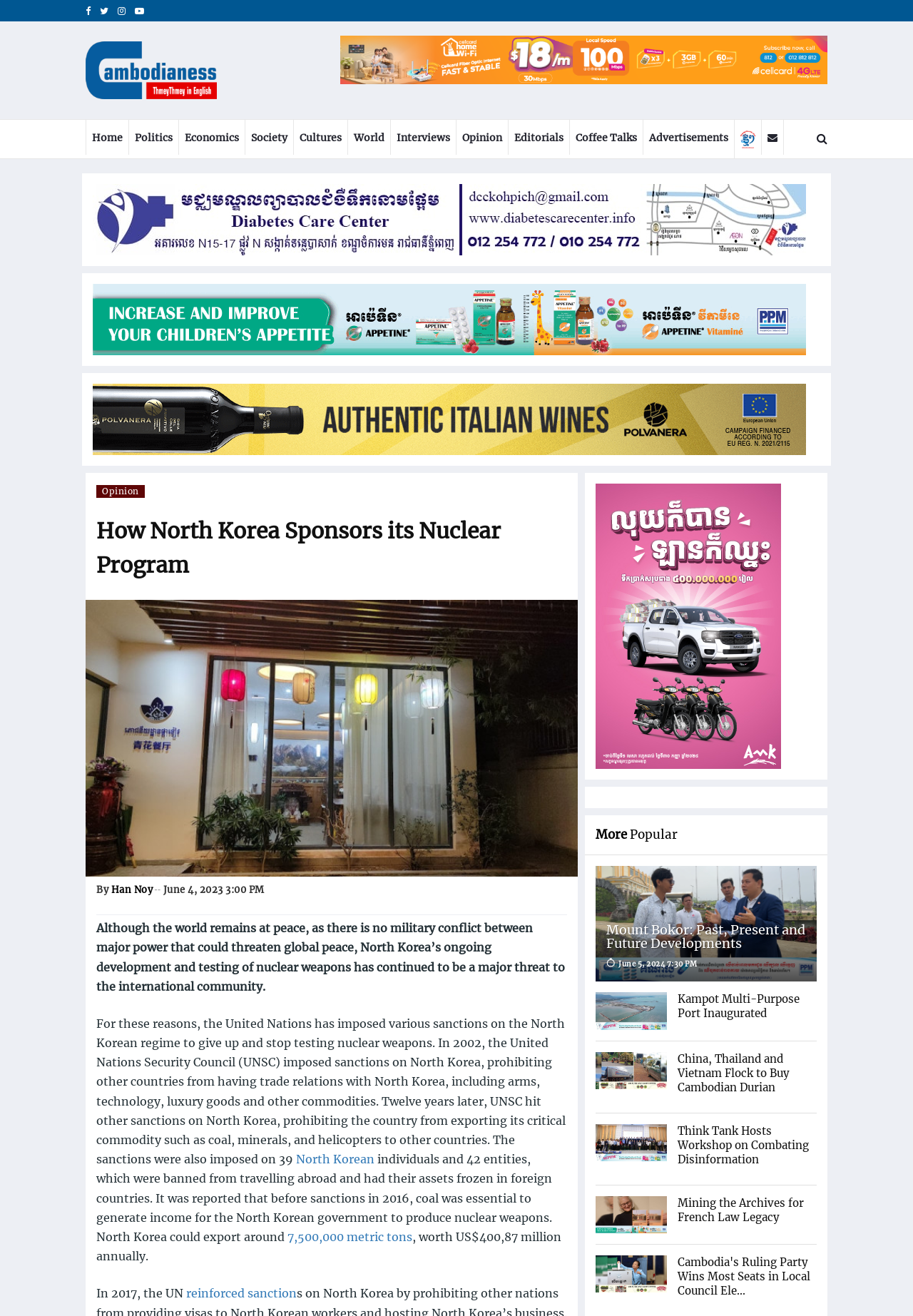What is the date of publication of the article?
Using the image, respond with a single word or phrase.

June 4, 2023